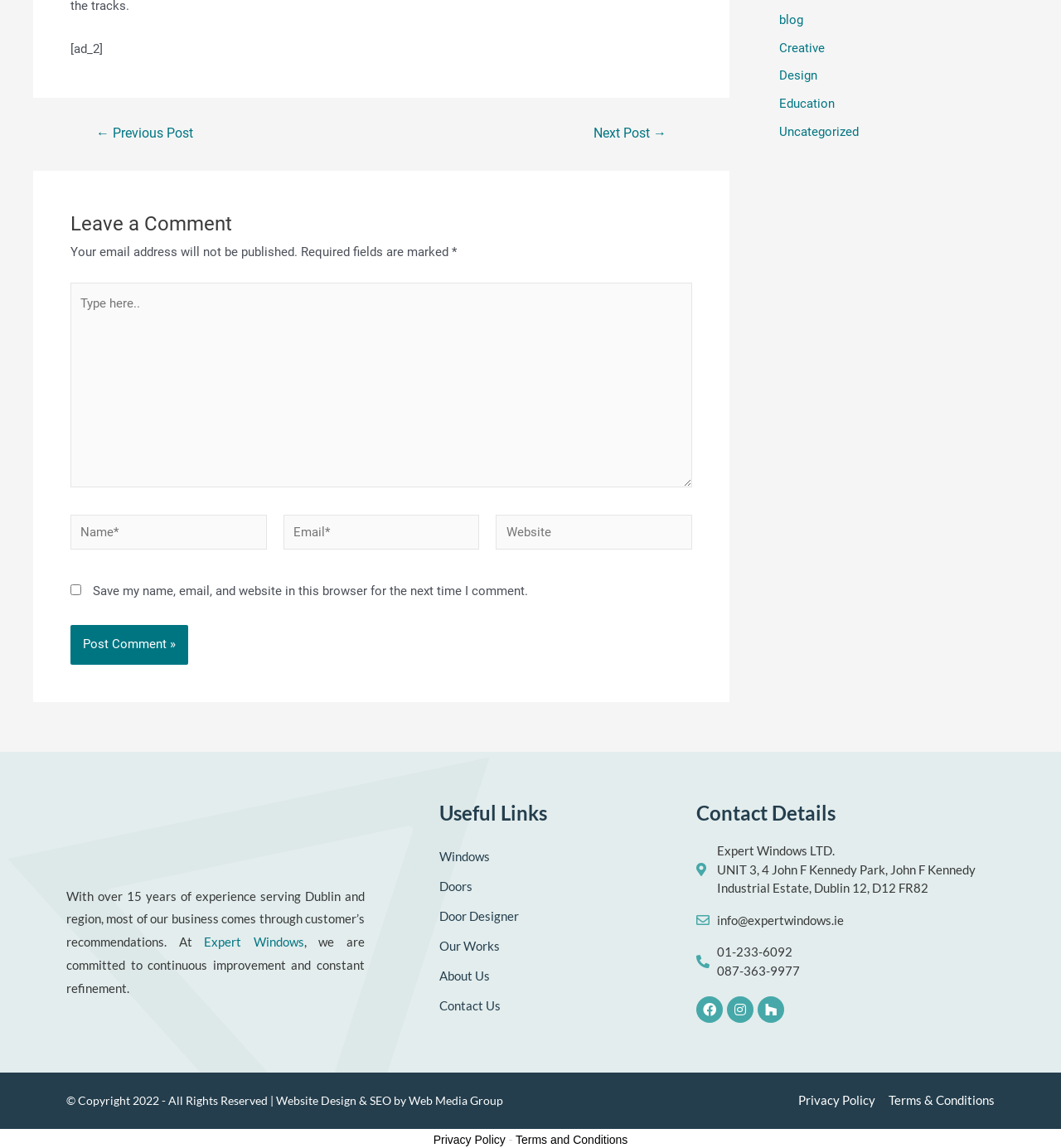Identify the bounding box for the UI element described as: "01-233-6092087-363-9977". Ensure the coordinates are four float numbers between 0 and 1, formatted as [left, top, right, bottom].

[0.656, 0.821, 0.937, 0.854]